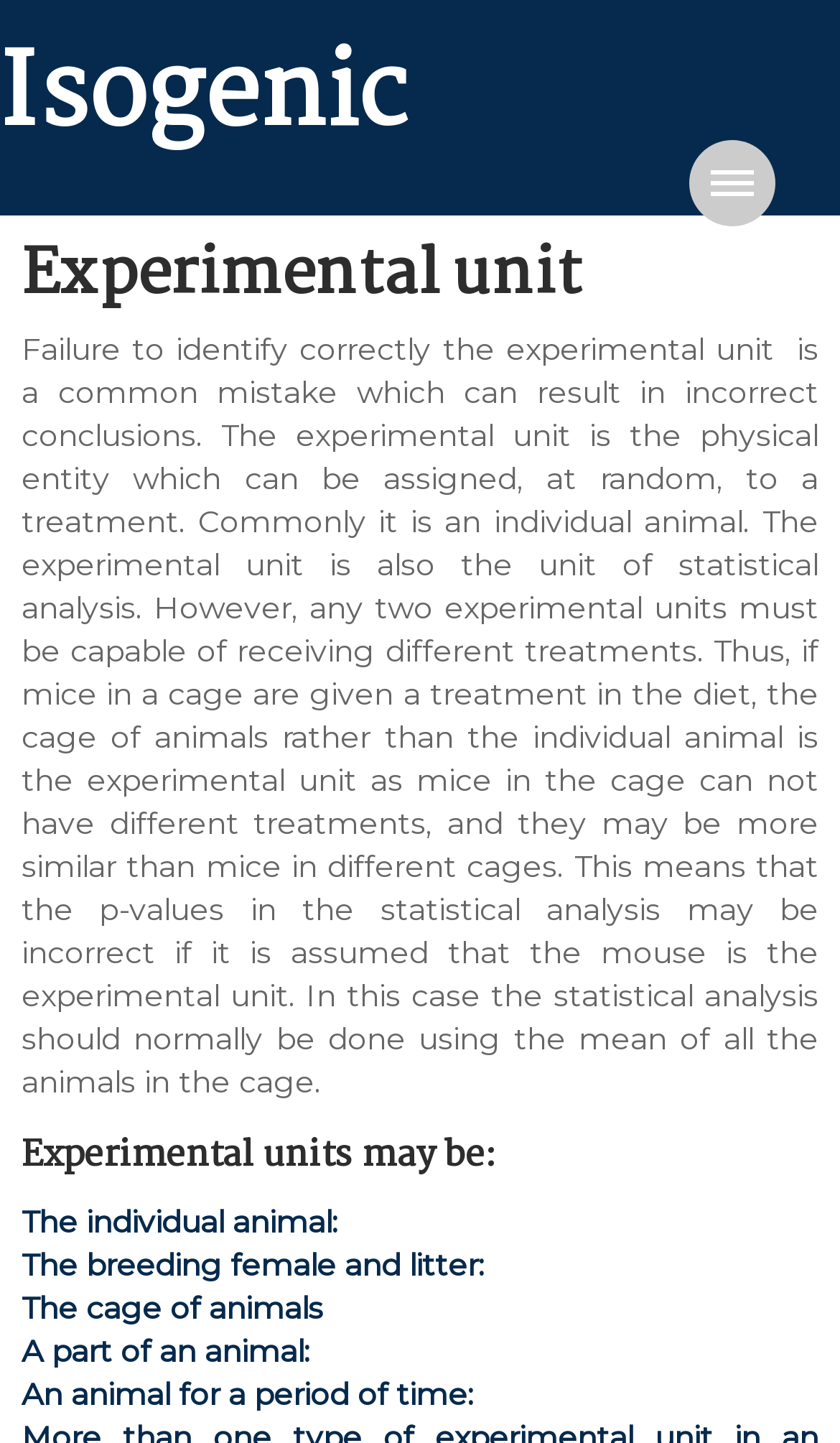From the webpage screenshot, predict the bounding box coordinates (top-left x, top-left y, bottom-right x, bottom-right y) for the UI element described here: The individual animal:

[0.026, 0.833, 0.403, 0.86]